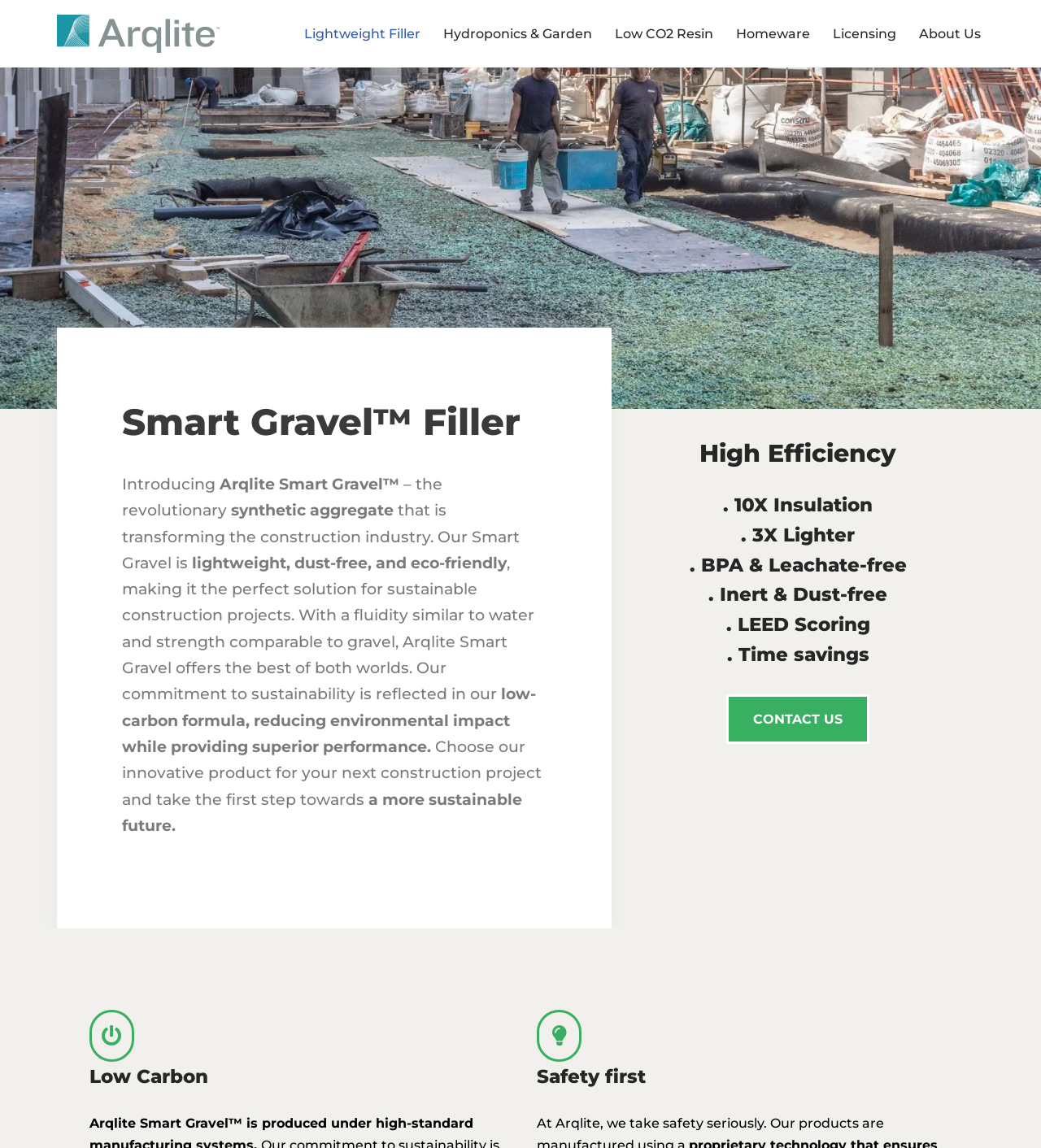Locate and extract the headline of this webpage.

Smart Gravel™️ Filler